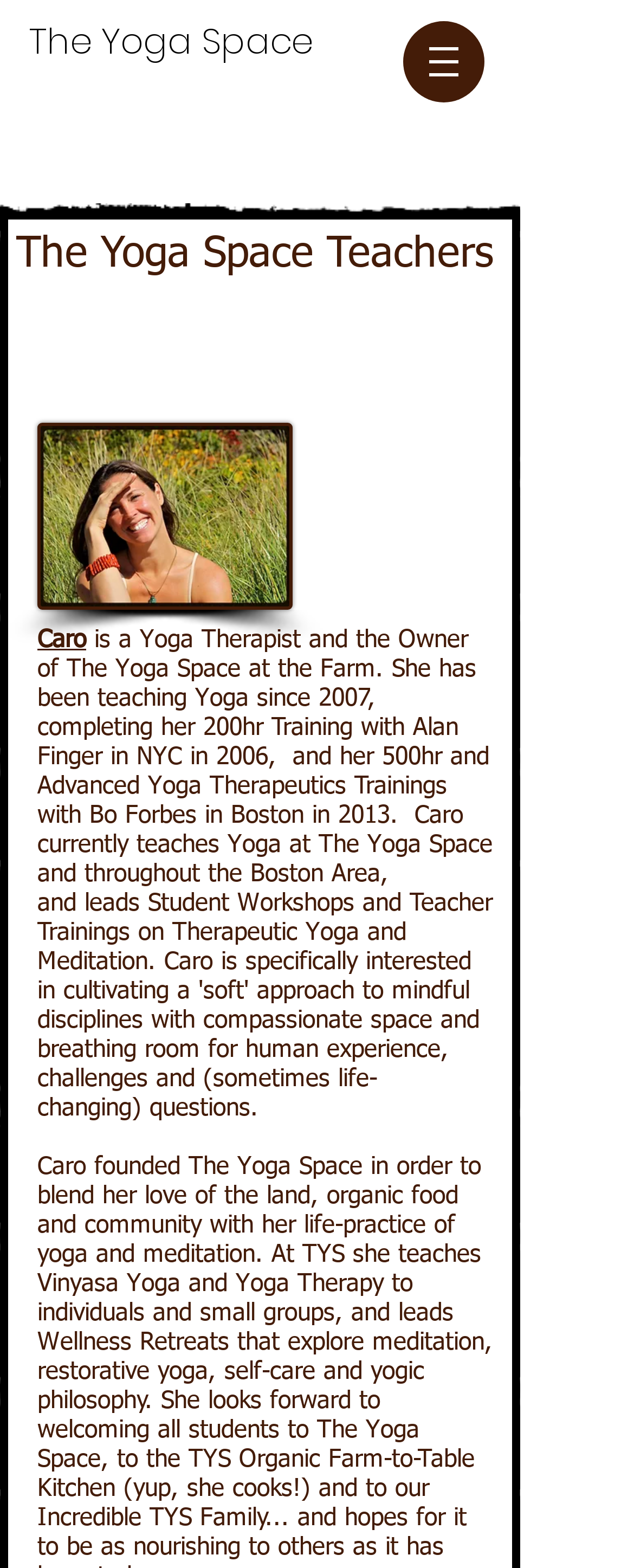Give a succinct answer to this question in a single word or phrase: 
What is the purpose of the button with an image?

Has a popup menu